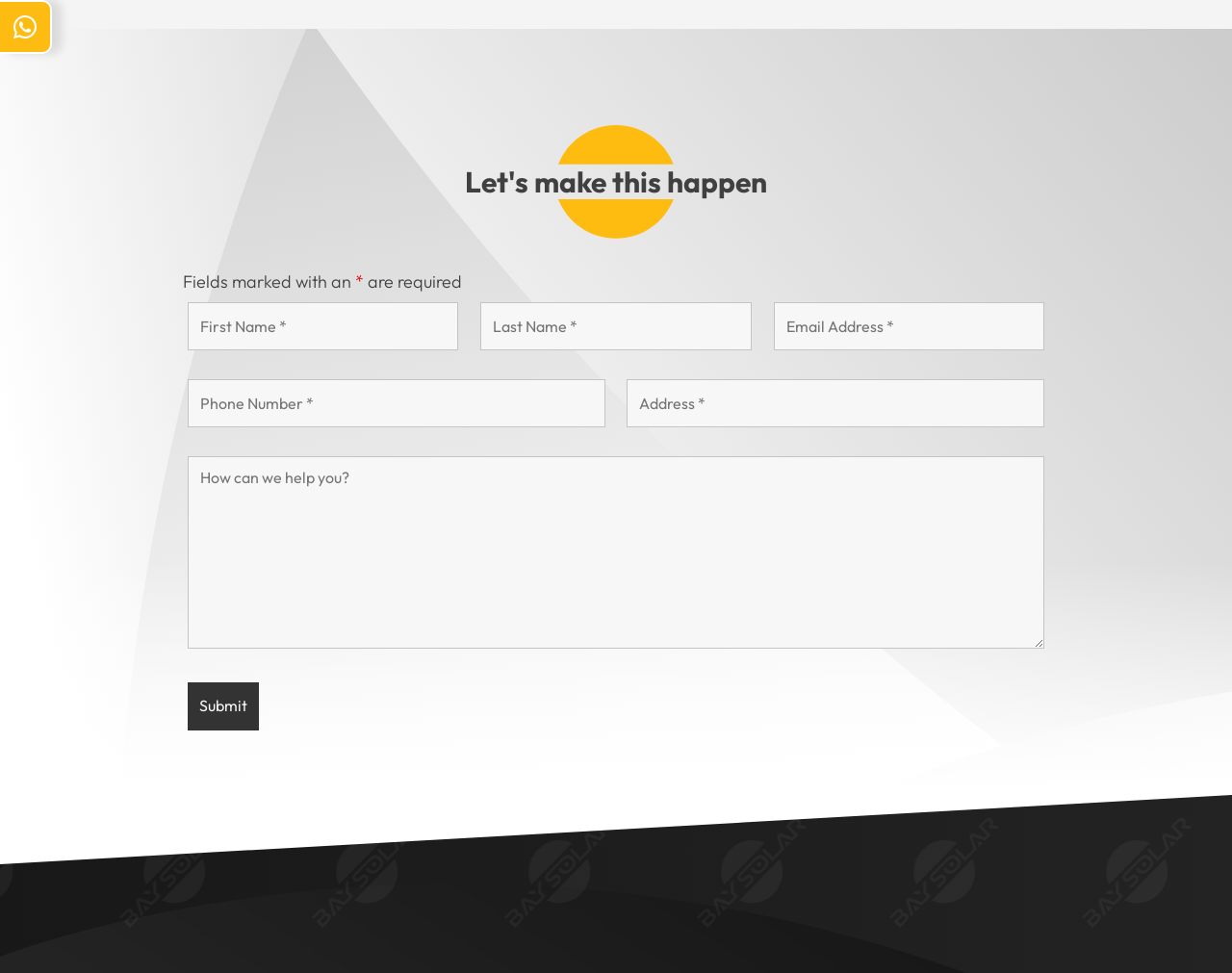Using the description "aria-describedby="nf-error-5" name="nf-field-5-textbox" placeholder="Last Name *"", predict the bounding box of the relevant HTML element.

[0.39, 0.311, 0.61, 0.36]